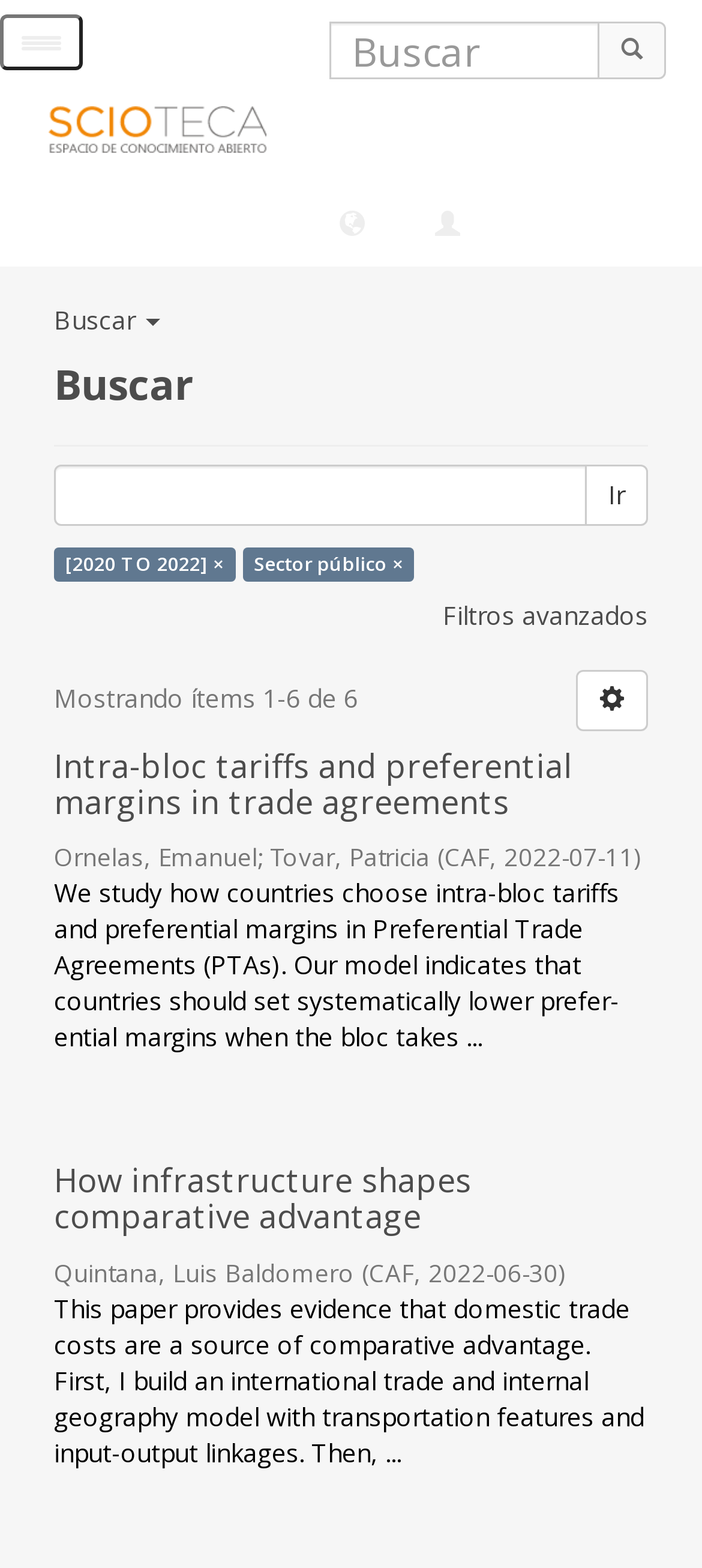Create an in-depth description of the webpage, covering main sections.

The webpage appears to be a search results page with a focus on academic research papers. At the top, there is a button to change navigation and a link with an image. Below this, there is a search bar with a "Buscar" (Search) button and an "Ir" (Go) button. 

On the left side, there is a heading "Buscar" (Search) and a group of elements, including a textbox, a button, and some static text. The static text displays a range of years, "2020 TO 2022", and a sector label, "Sector público" (Public Sector).

The main content of the page is a list of six search results, each with a heading, a link, and a brief summary. The results are displayed in a table layout with two columns. Each result includes the title of the paper, the authors, the publication date, and a brief abstract. The first result is "Intra-bloc tariffs and preferential margins in trade agreements" by Ornelas and Tovar, published in 2022. The second result is "How infrastructure shapes comparative advantage" by Quintana, published in 2022.

At the bottom of the page, there is a link to "Filtros avanzados" (Advanced Filters) and a button to navigate to the next page of results. The page also displays a message indicating that it is showing items 1-6 of 6.